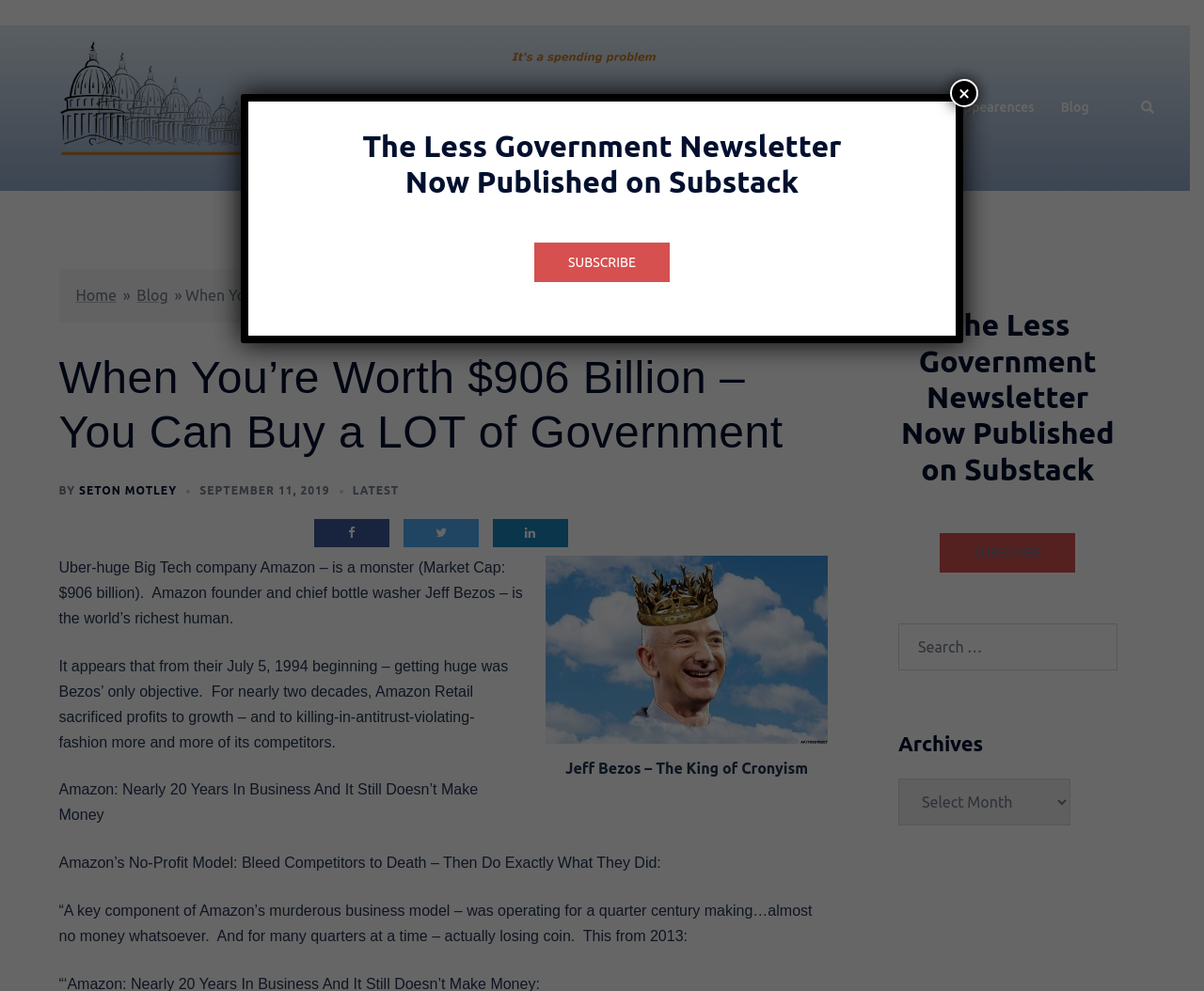For the element described, predict the bounding box coordinates as (top-left x, top-left y, bottom-right x, bottom-right y). All values should be between 0 and 1. Element description: September 11, 2019

[0.166, 0.489, 0.274, 0.501]